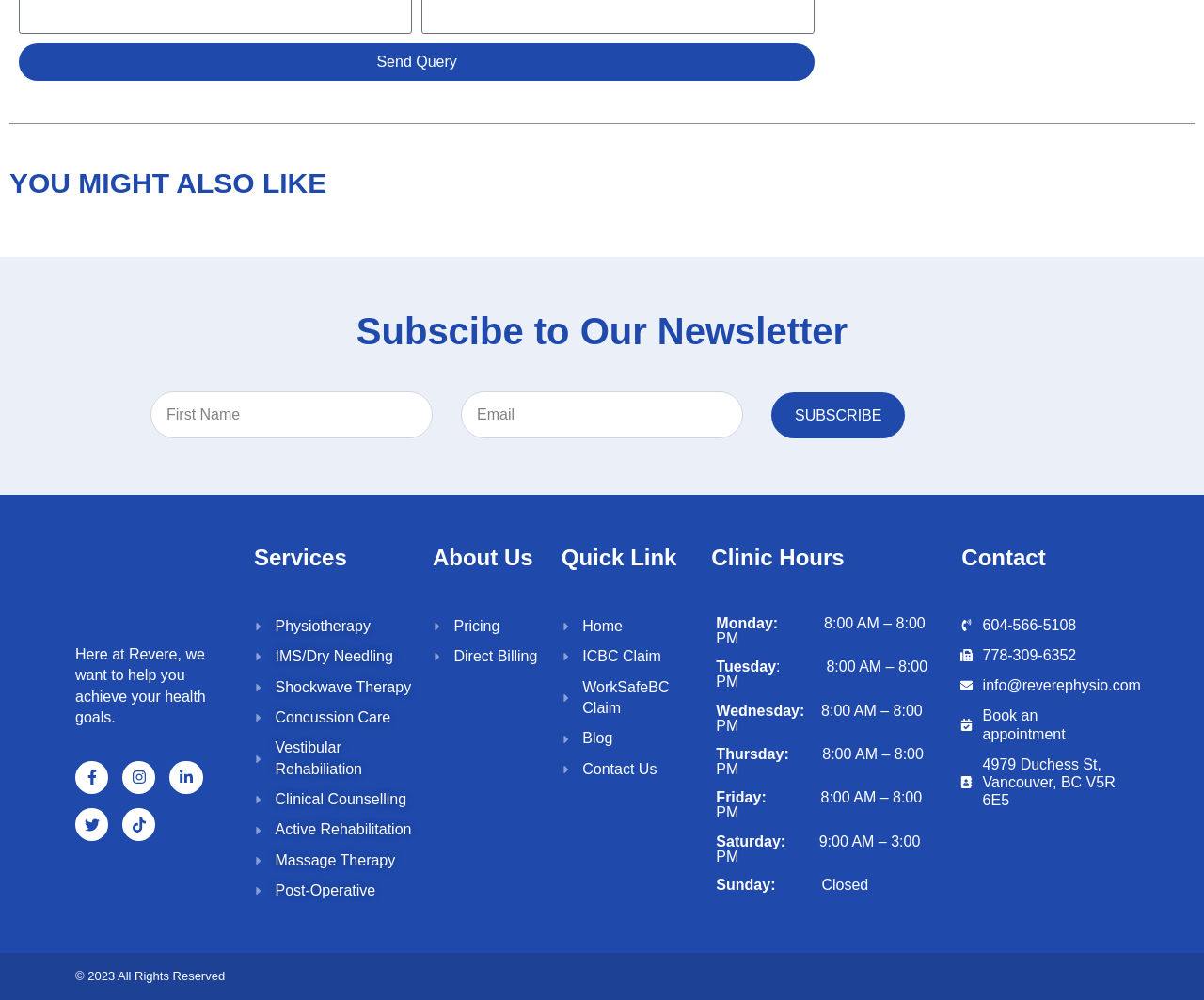Given the webpage screenshot, identify the bounding box of the UI element that matches this description: "Book an appointment".

[0.795, 0.707, 0.932, 0.743]